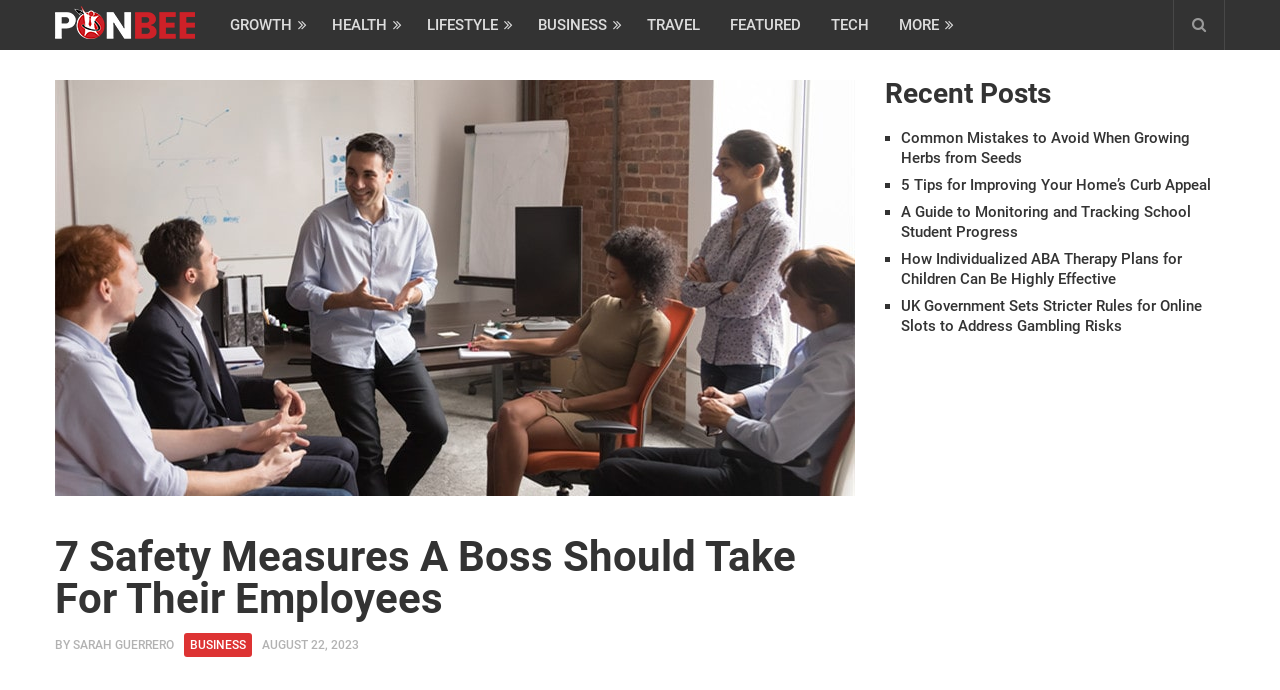Please specify the bounding box coordinates of the region to click in order to perform the following instruction: "Click on the 'Webinars' link".

None